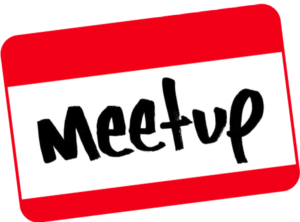What type of script is used for the word 'meetup'? Examine the screenshot and reply using just one word or a brief phrase.

bold, informal black script